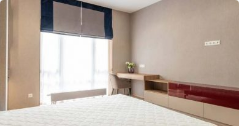Use a single word or phrase to respond to the question:
What is on the desk besides the chair?

Fresh flowers